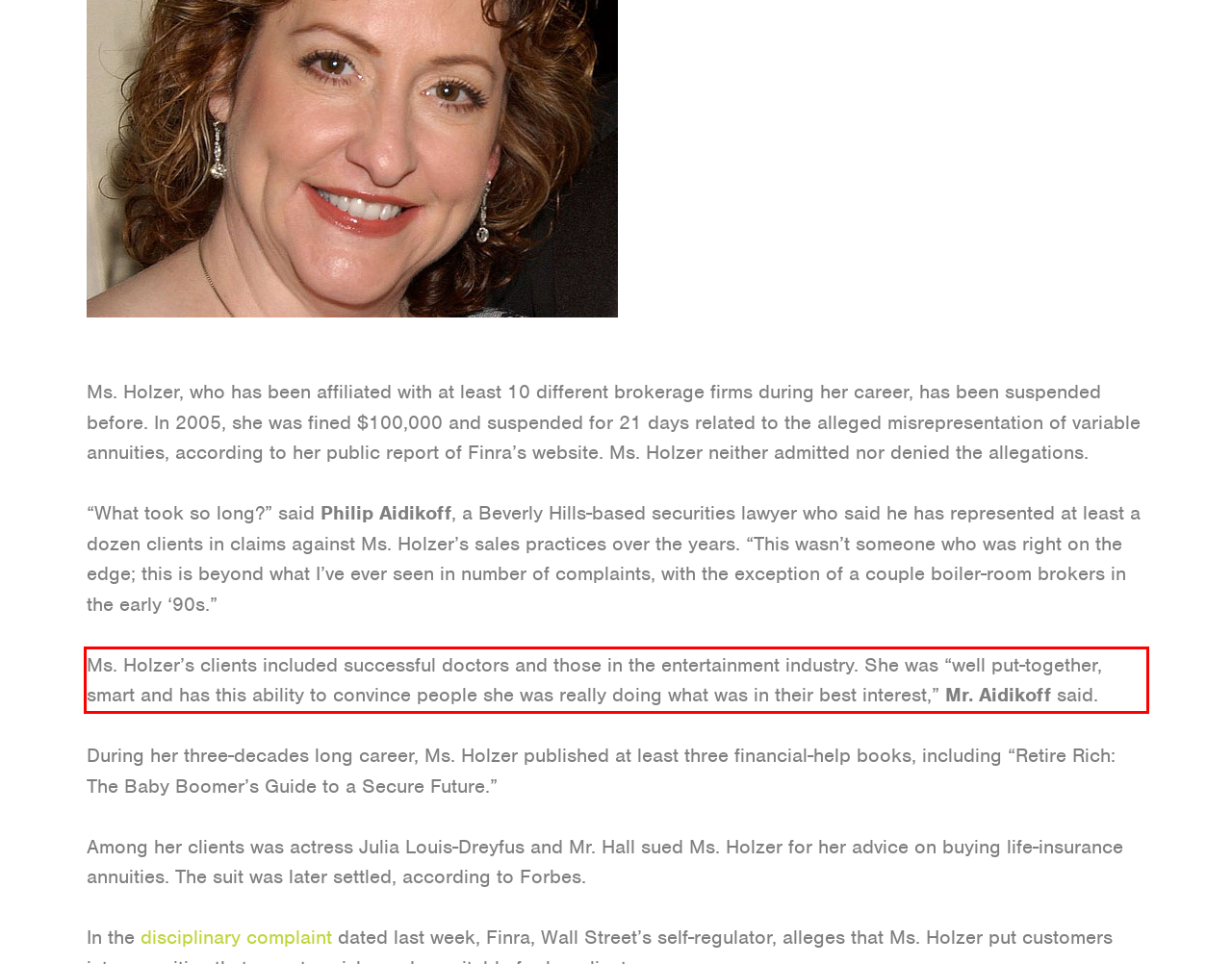Please examine the webpage screenshot and extract the text within the red bounding box using OCR.

Ms. Holzer’s clients included successful doctors and those in the entertainment industry. She was “well put-together, smart and has this ability to convince people she was really doing what was in their best interest,” Mr. Aidikoff said.